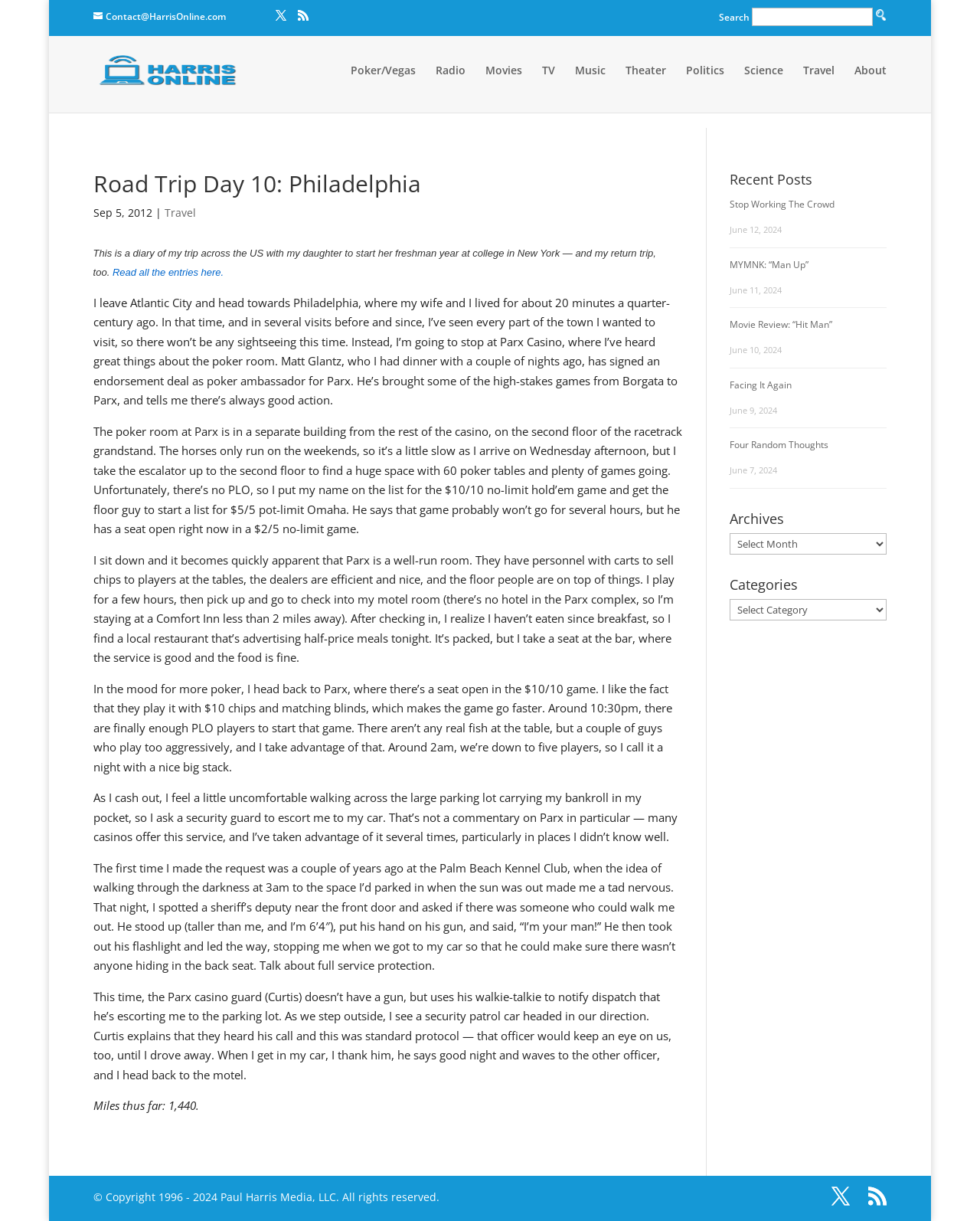Provide the bounding box coordinates of the HTML element this sentence describes: "parent_node: Search name="s"".

[0.767, 0.006, 0.891, 0.021]